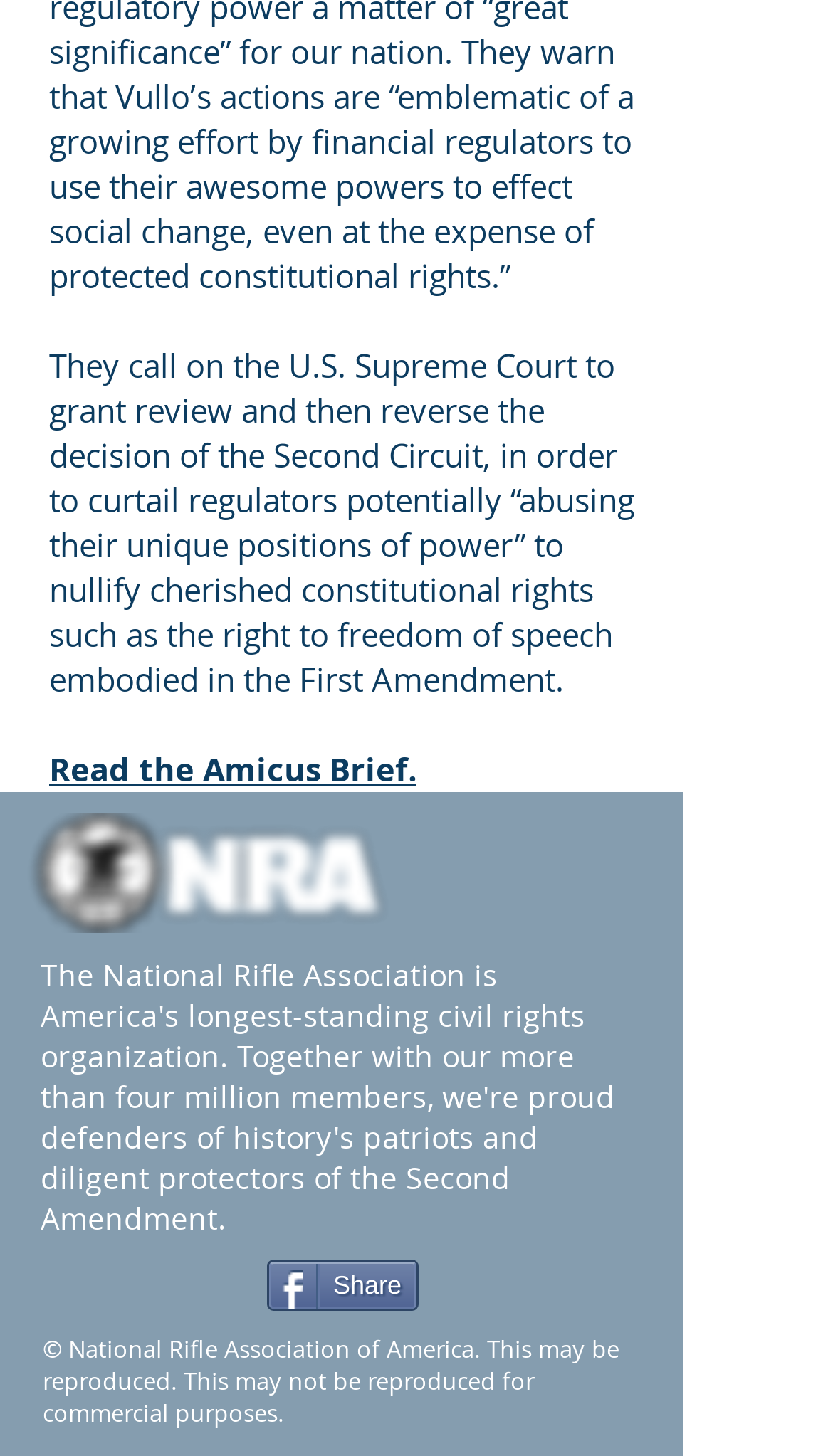Respond concisely with one word or phrase to the following query:
What is the topic of the article?

Freedom of speech